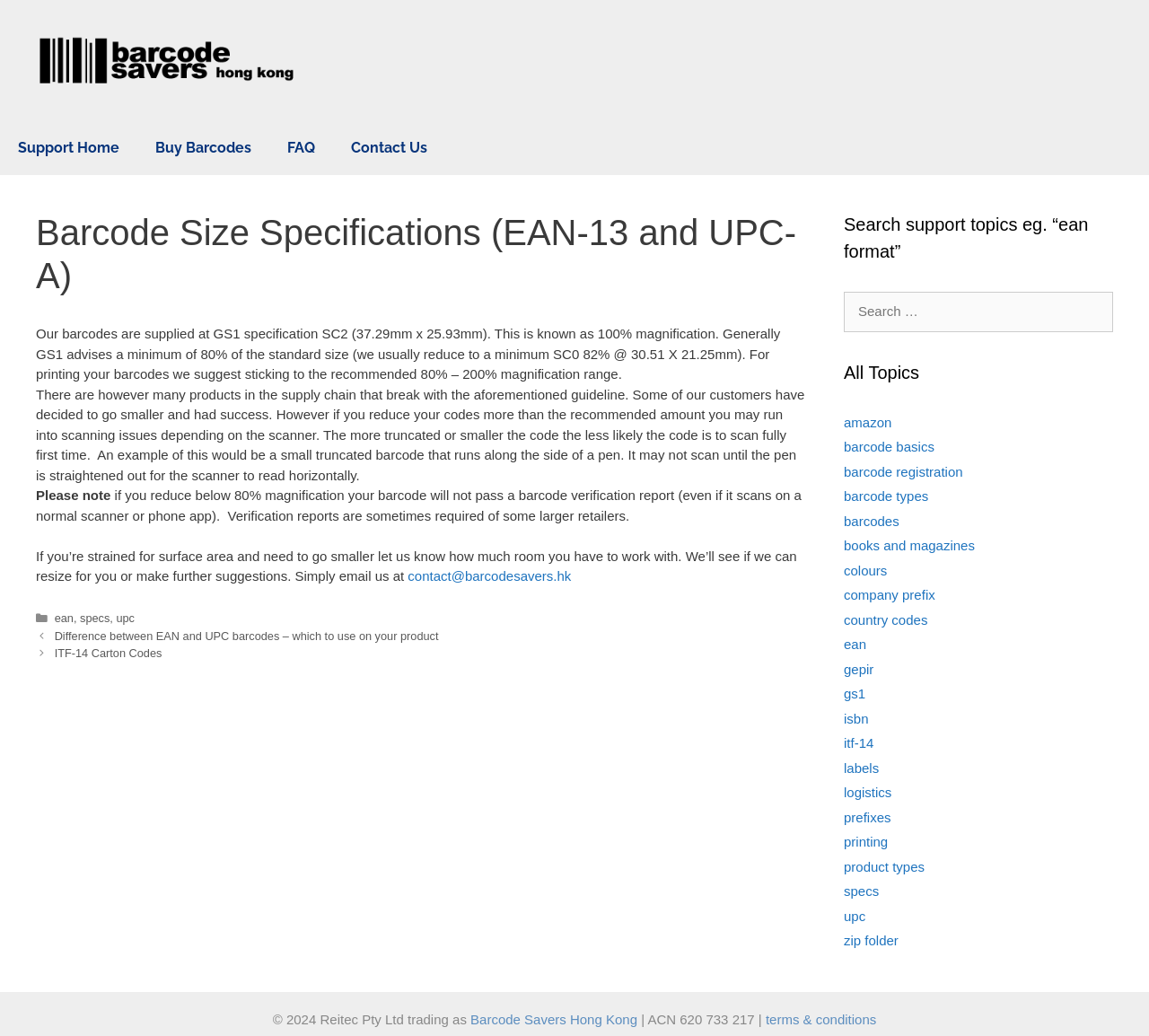Kindly determine the bounding box coordinates for the area that needs to be clicked to execute this instruction: "Buy barcodes".

[0.12, 0.117, 0.234, 0.169]